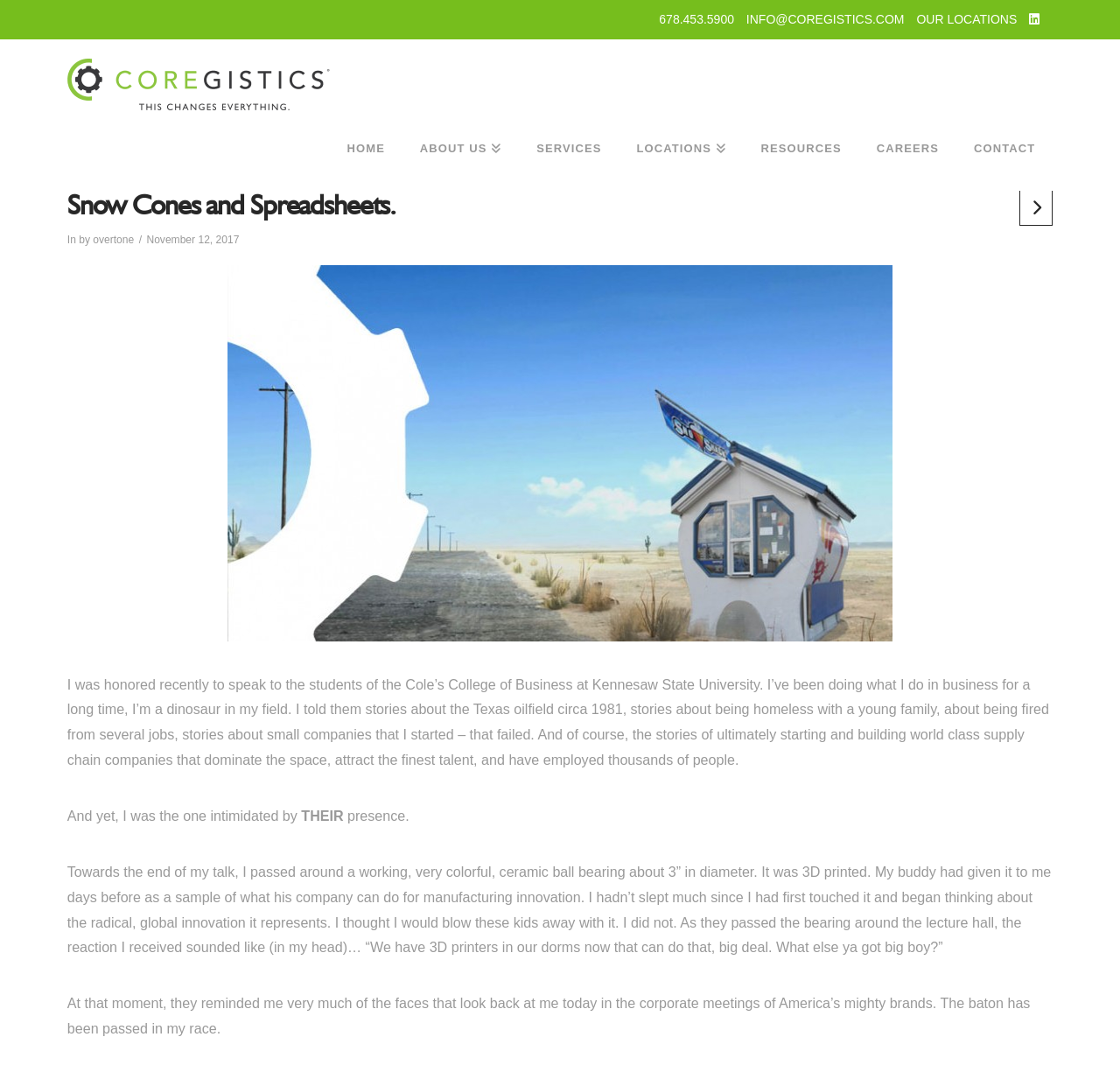Please locate the clickable area by providing the bounding box coordinates to follow this instruction: "Visit LinkedIn page".

[0.915, 0.007, 0.932, 0.028]